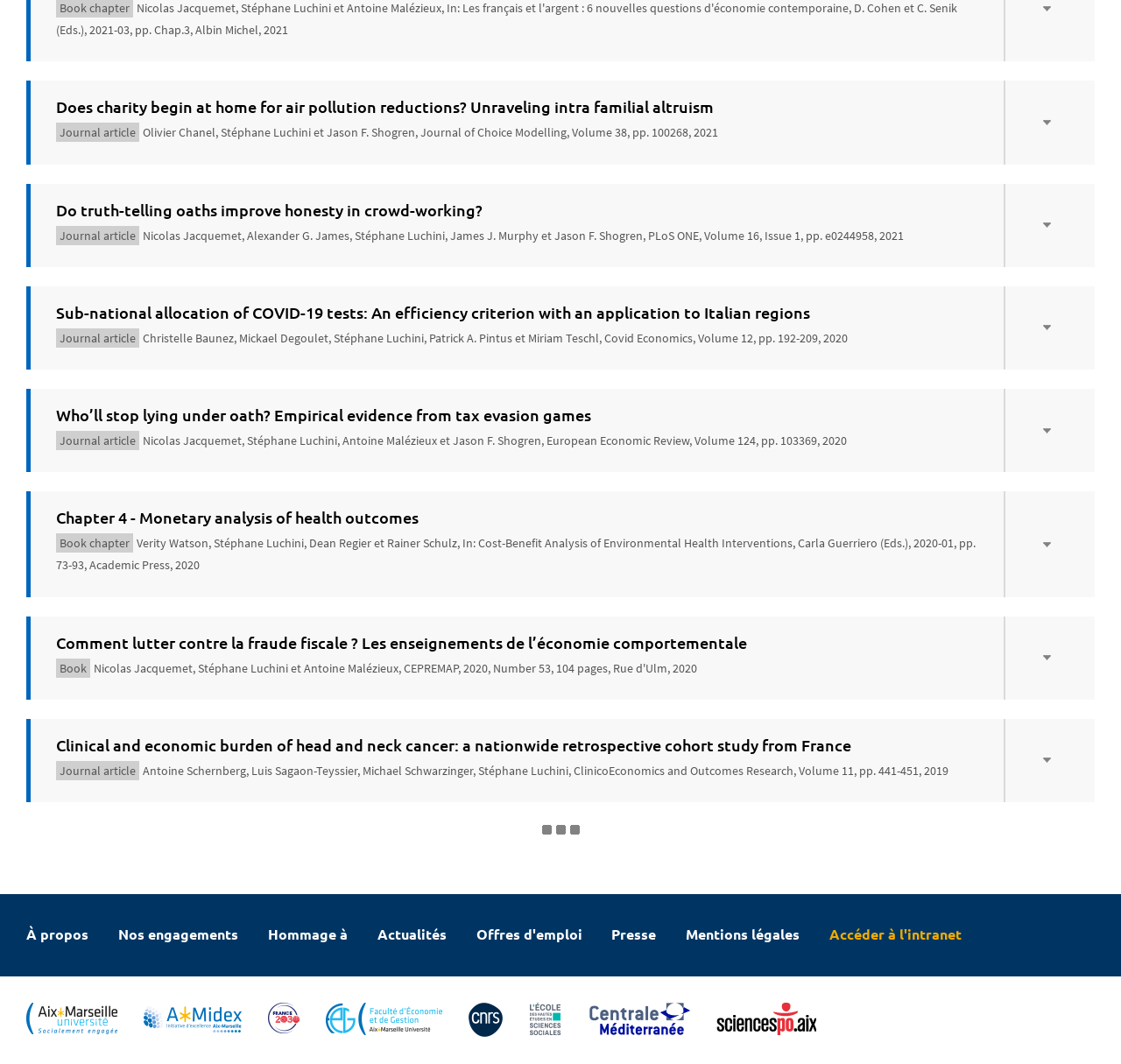How many pages are there in the book 'Comment lutter contre la fraude fiscale?'?
Provide an in-depth and detailed explanation in response to the question.

The book 'Comment lutter contre la fraude fiscale?' has 104 pages.